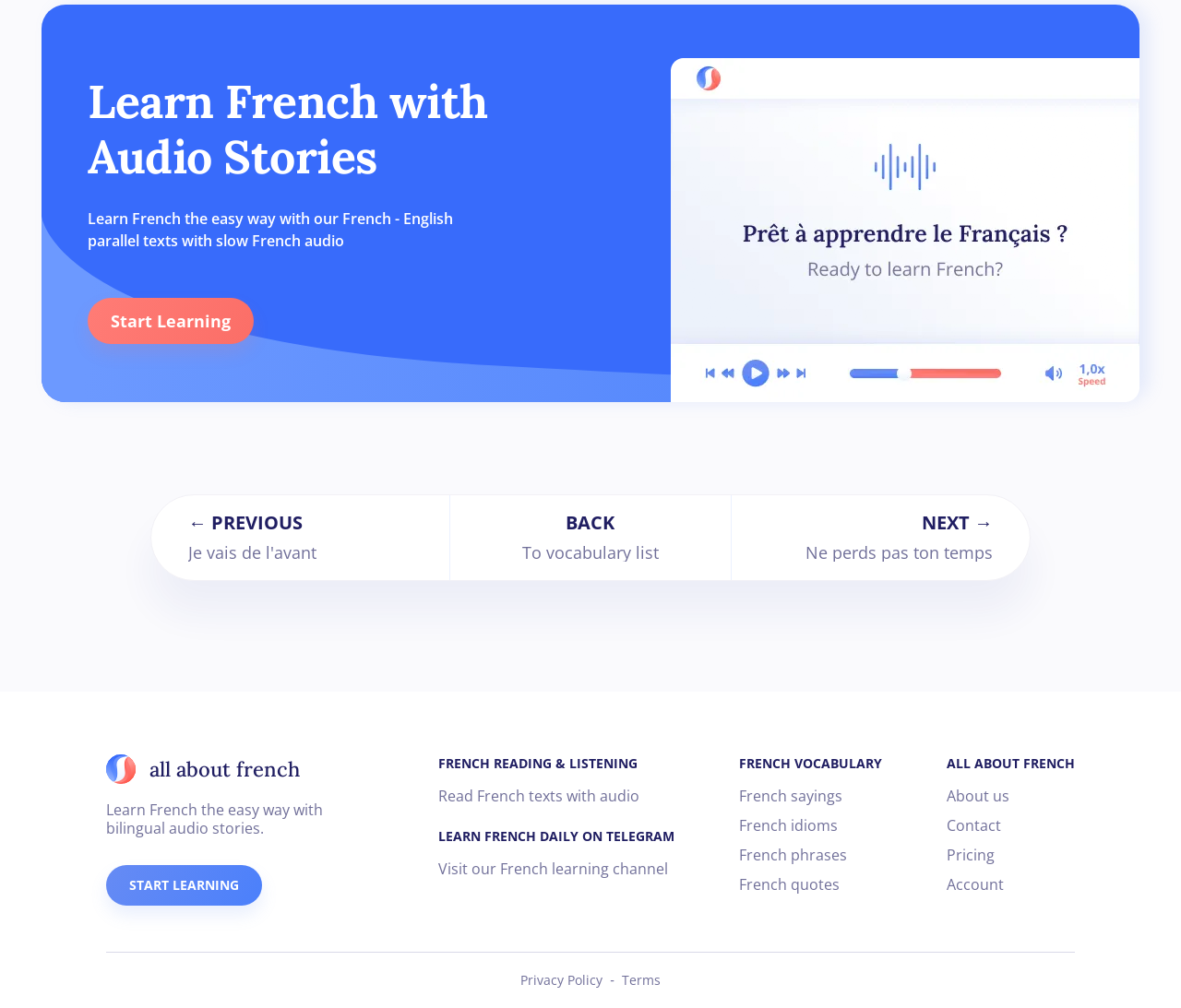Please answer the following question using a single word or phrase: 
Is there a Telegram channel for French learning?

Yes